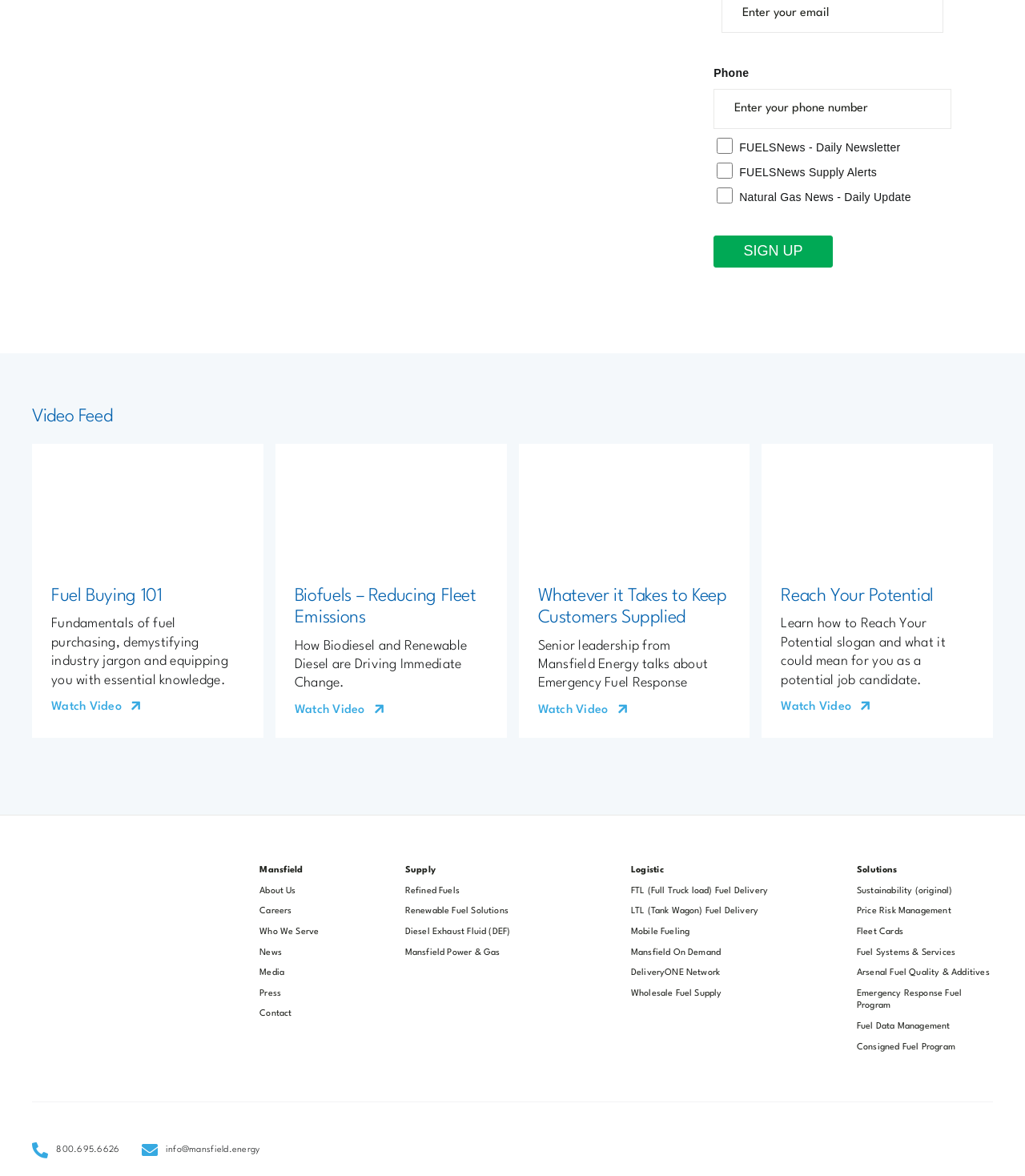Answer succinctly with a single word or phrase:
How many video feeds are available?

5